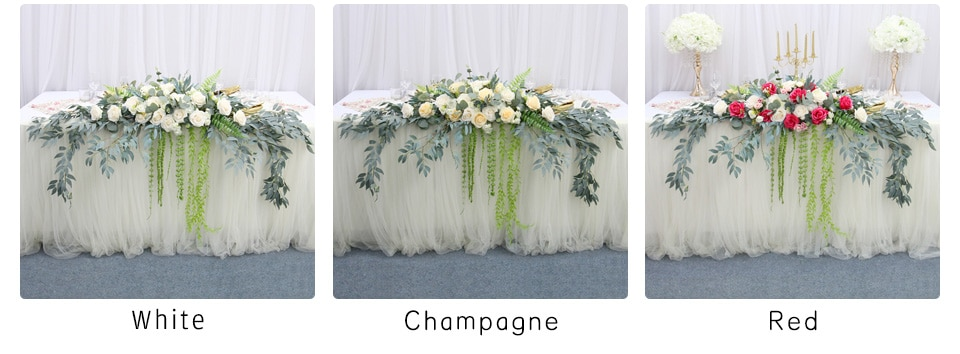What is the purpose of the table arrangements? Examine the screenshot and reply using just one word or a brief phrase.

Event decor